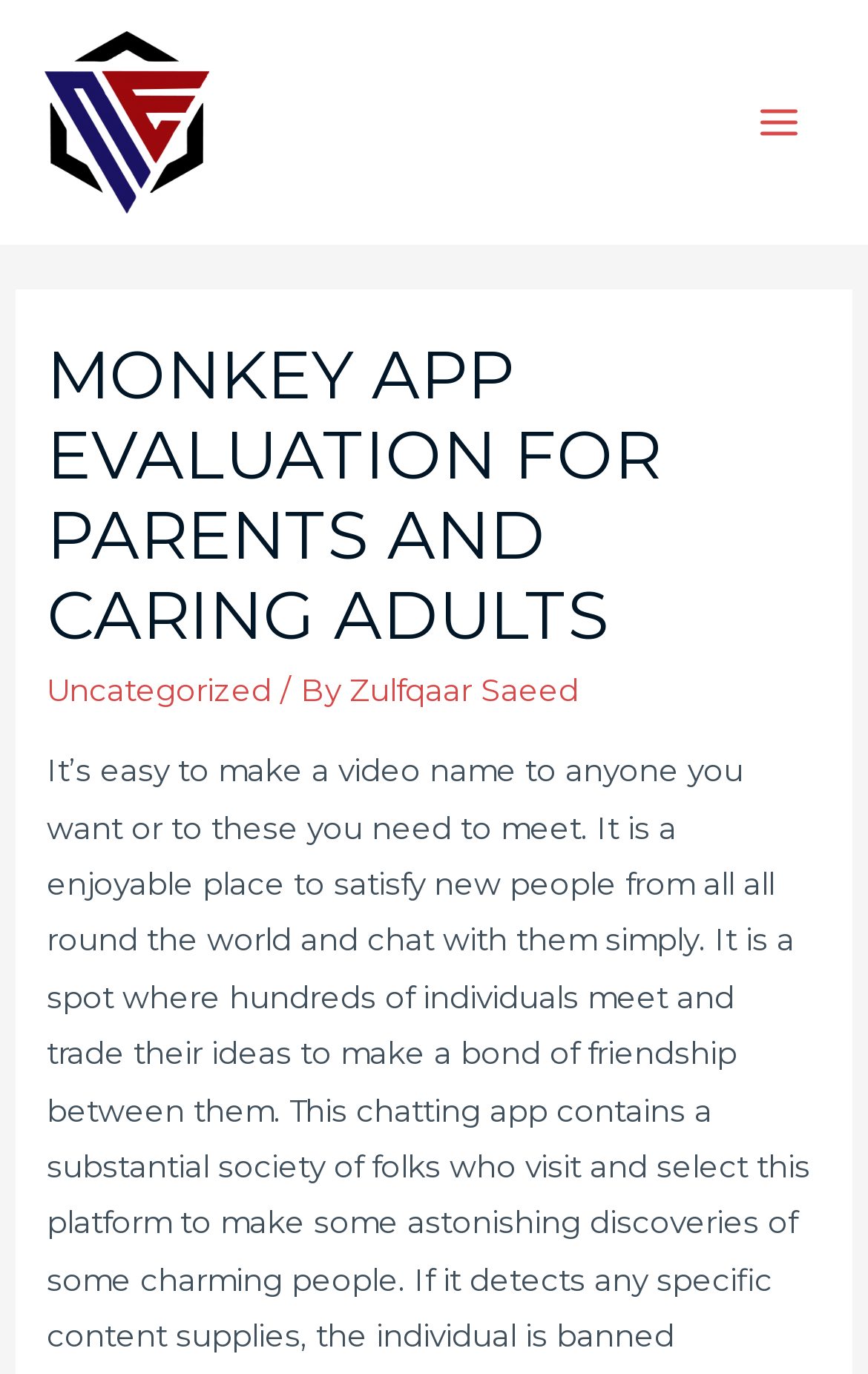Generate a thorough explanation of the webpage's elements.

The webpage is about the Monkey App Evaluation for parents and caring adults, with a focus on NASA engineering. At the top left, there is a link to "Nasa Engineering" accompanied by an image with the same name. 

Below the link, there is a main menu button on the right side of the page. When expanded, it reveals a header section that spans almost the entire width of the page. The header contains a prominent heading that repeats the title "MONKEY APP EVALUATION FOR PARENTS AND CARING ADULTS". 

To the right of the heading, there are three elements aligned horizontally. The first is a link to "Uncategorized", followed by a static text "/ By", and then a link to "Zulfqaar Saeed".